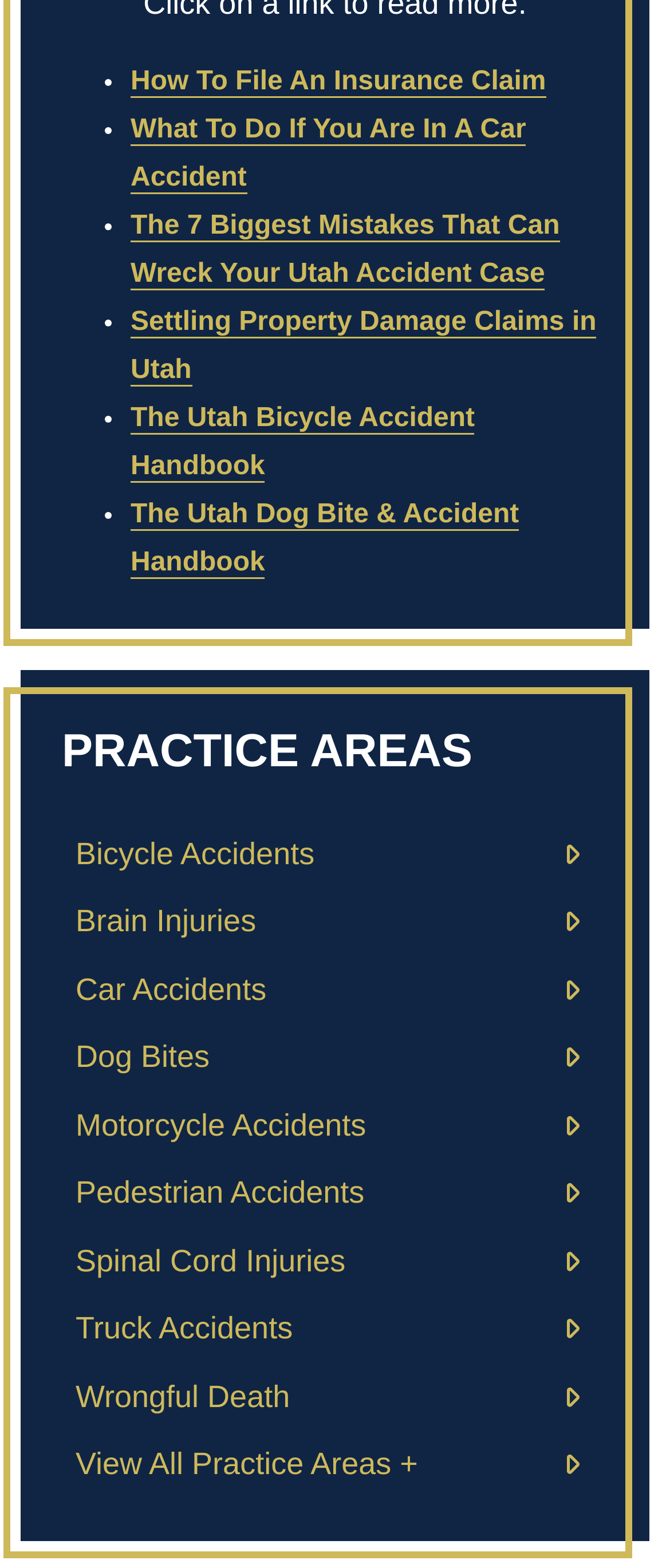What is the category of the webpage?
Using the image provided, answer with just one word or phrase.

Law